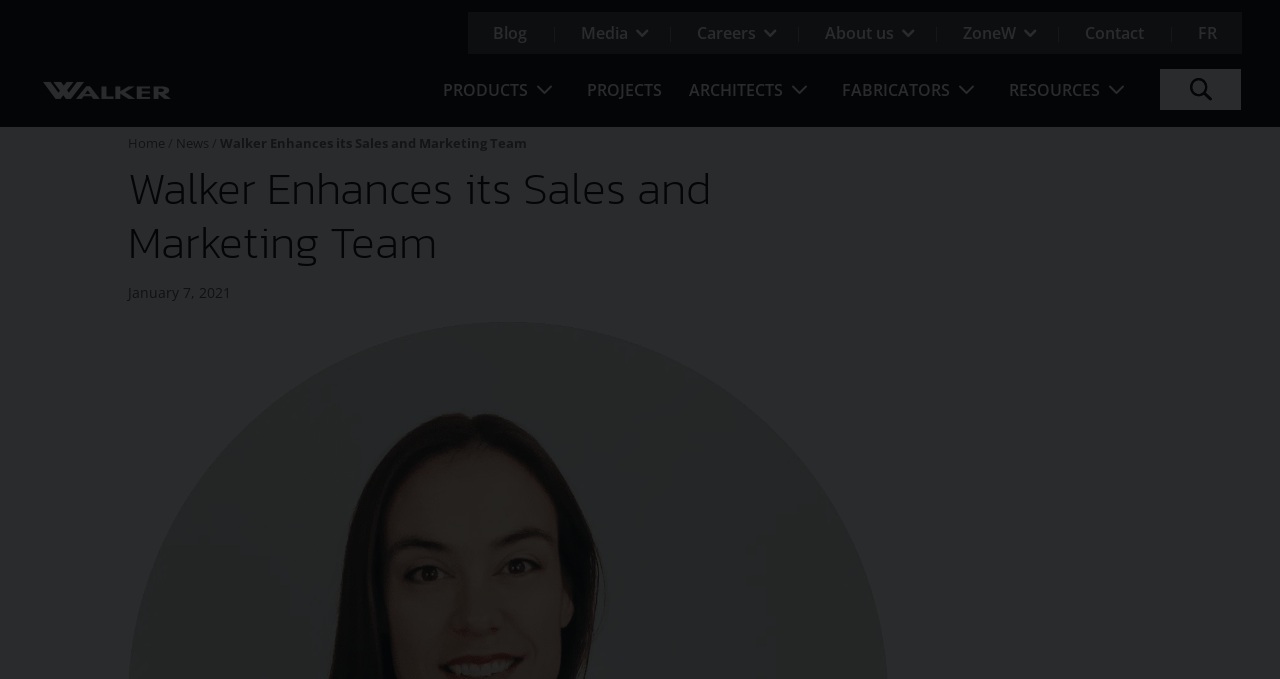Pinpoint the bounding box coordinates of the clickable element to carry out the following instruction: "go to blog."

[0.365, 0.018, 0.431, 0.08]